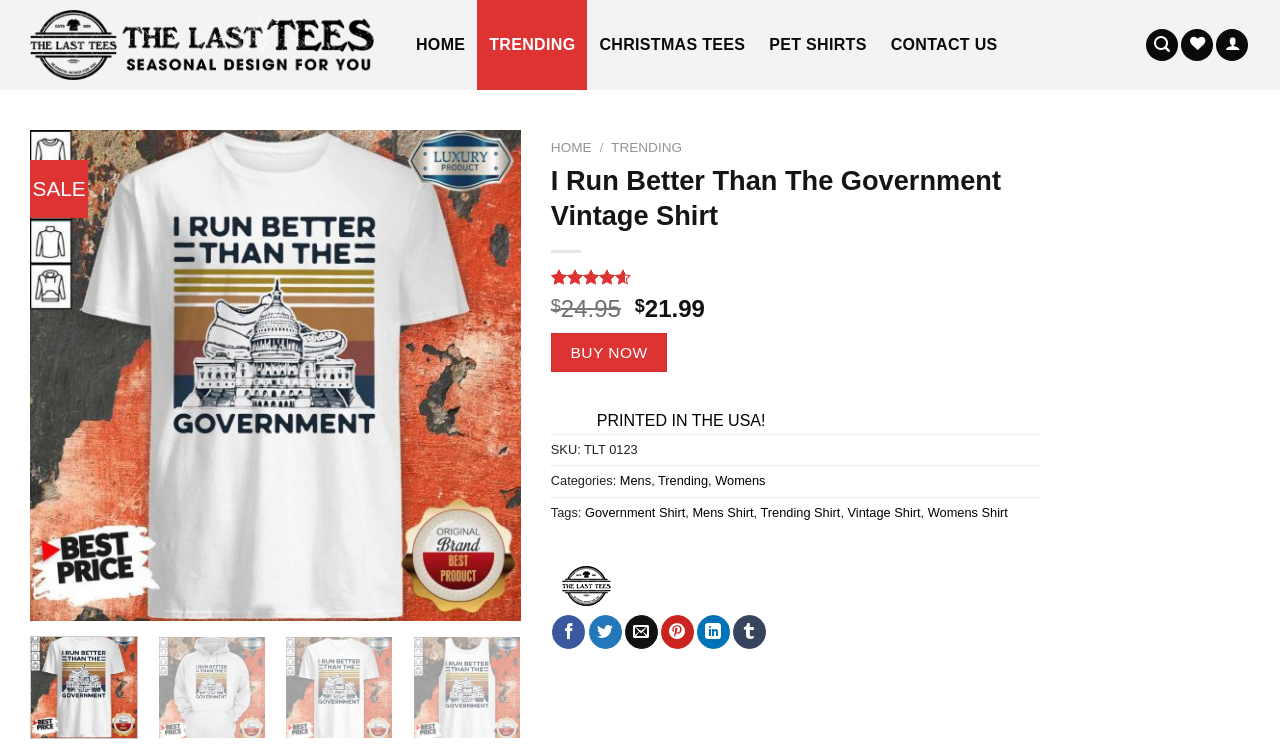Please look at the image and answer the question with a detailed explanation: What categories does the shirt belong to?

The categories that the shirt belongs to can be found in the link elements with the texts 'Mens' and 'Trending'. These categories are listed under the 'Categories:' heading on the webpage.